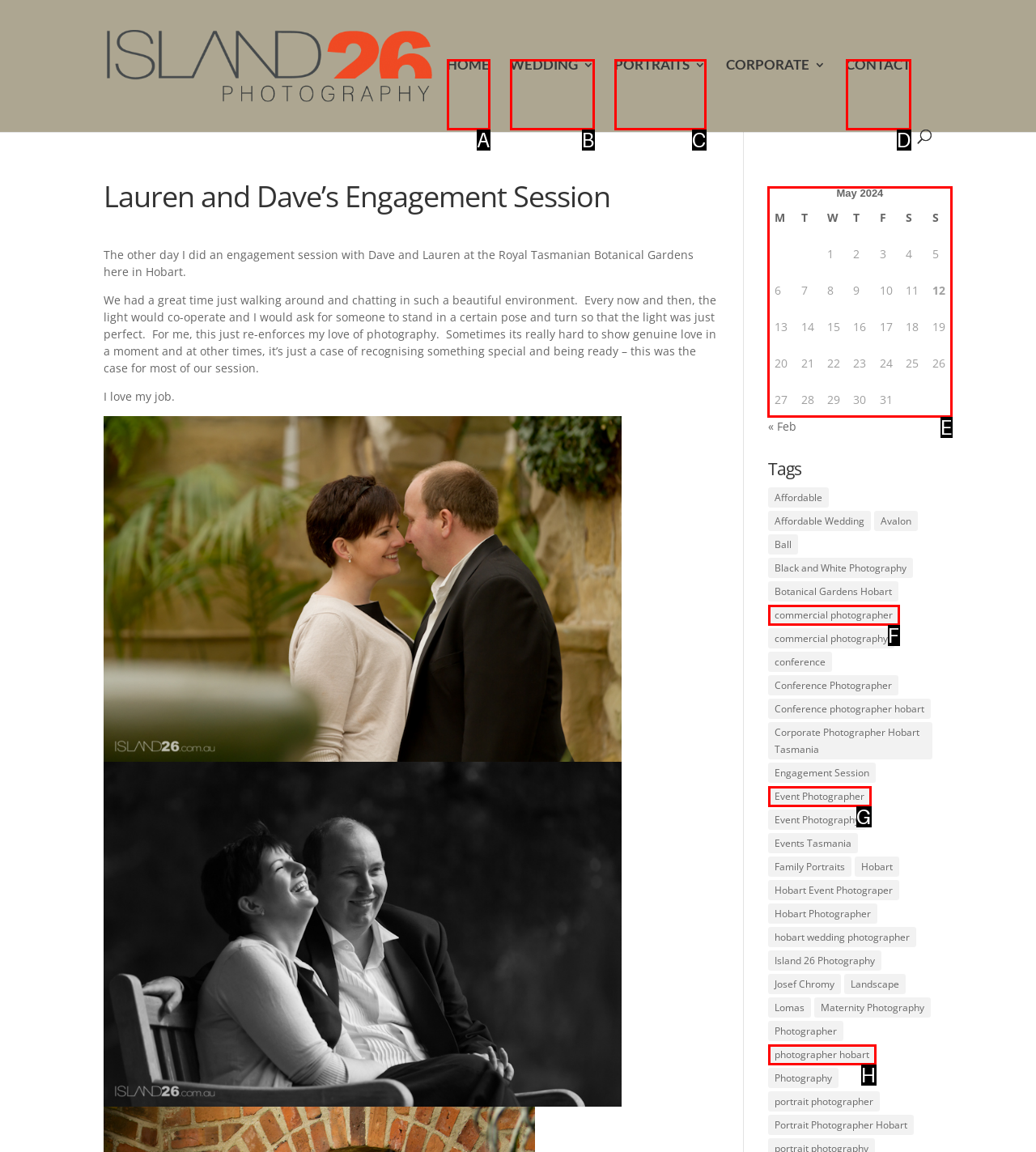Identify which lettered option completes the task: View May 2024 calendar. Provide the letter of the correct choice.

E